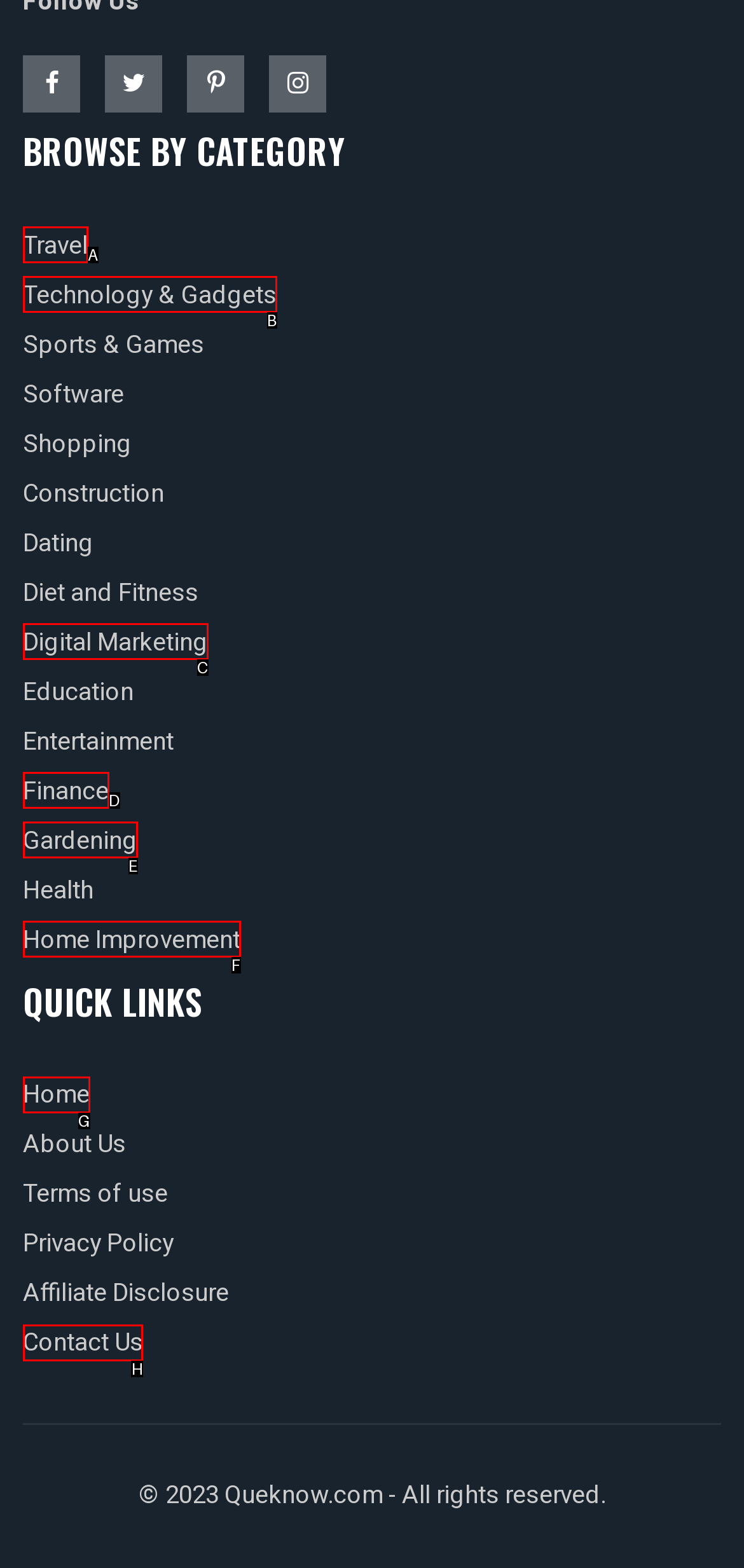Which lettered option should I select to achieve the task: Contact Us according to the highlighted elements in the screenshot?

H